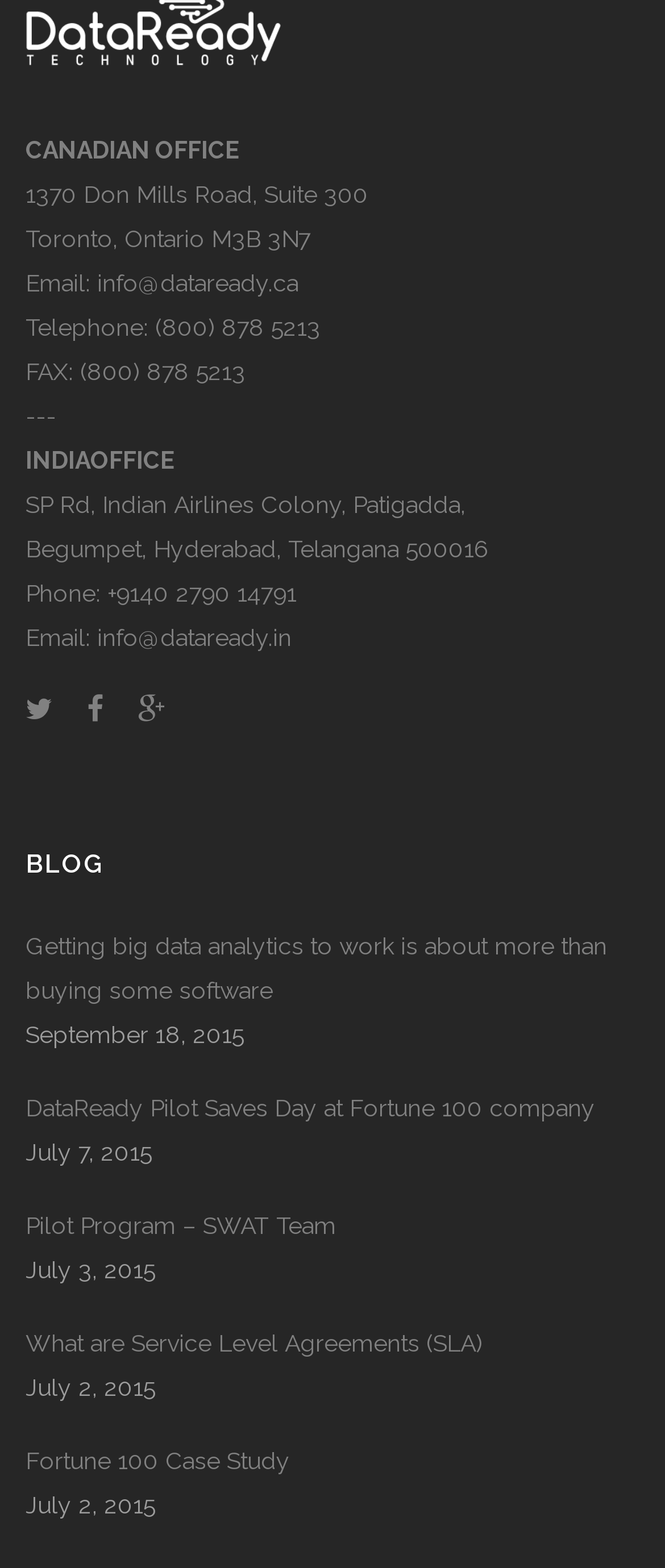Using the information in the image, give a detailed answer to the following question: How many offices are listed on this webpage?

By examining the webpage, I found two office locations listed: Canadian Office and India Office, which are located in Toronto, Ontario, and Hyderabad, Telangana, respectively.